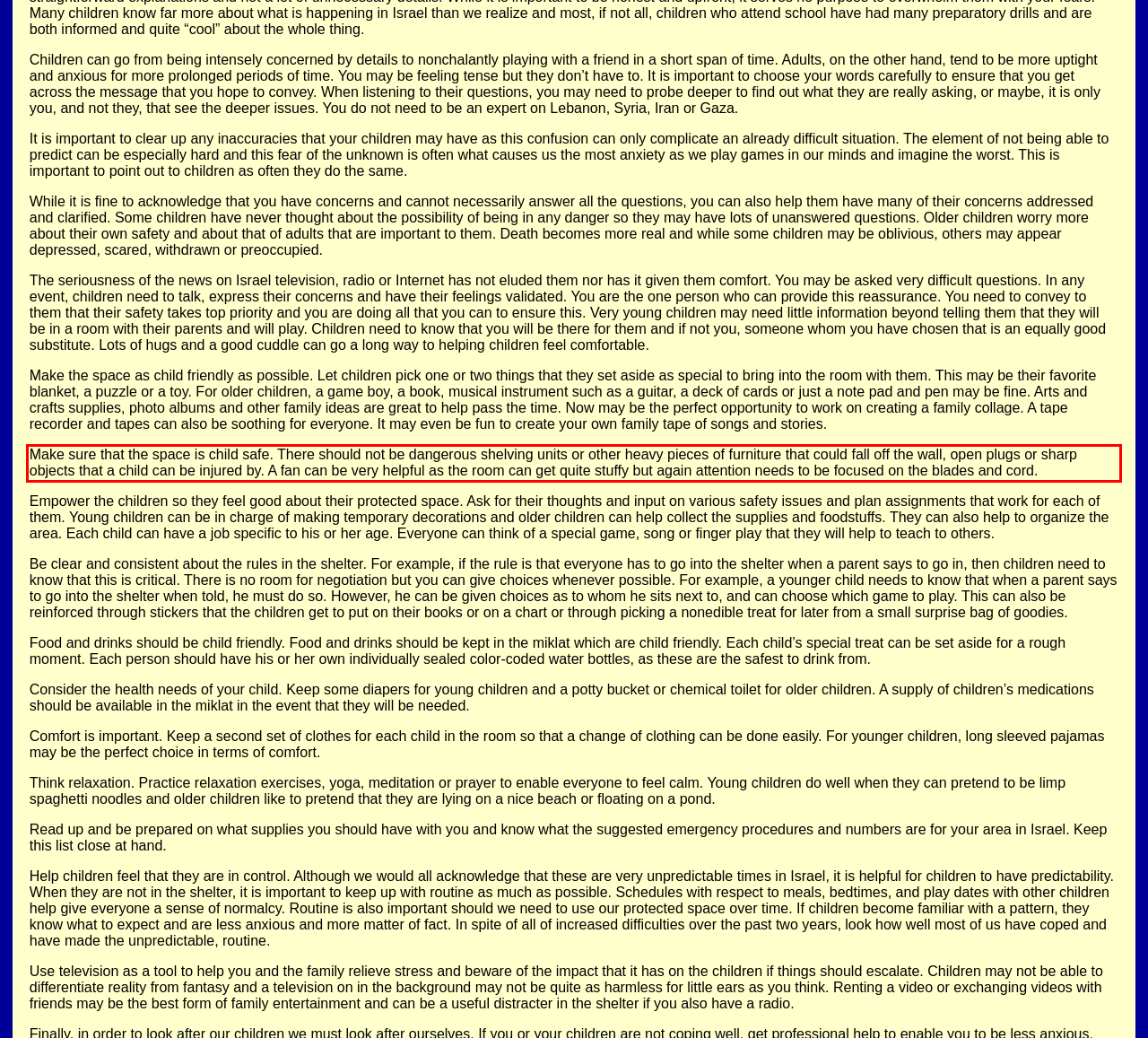Examine the webpage screenshot, find the red bounding box, and extract the text content within this marked area.

Make sure that the space is child safe. There should not be dangerous shelving units or other heavy pieces of furniture that could fall off the wall, open plugs or sharp objects that a child can be injured by. A fan can be very helpful as the room can get quite stuffy but again attention needs to be focused on the blades and cord.